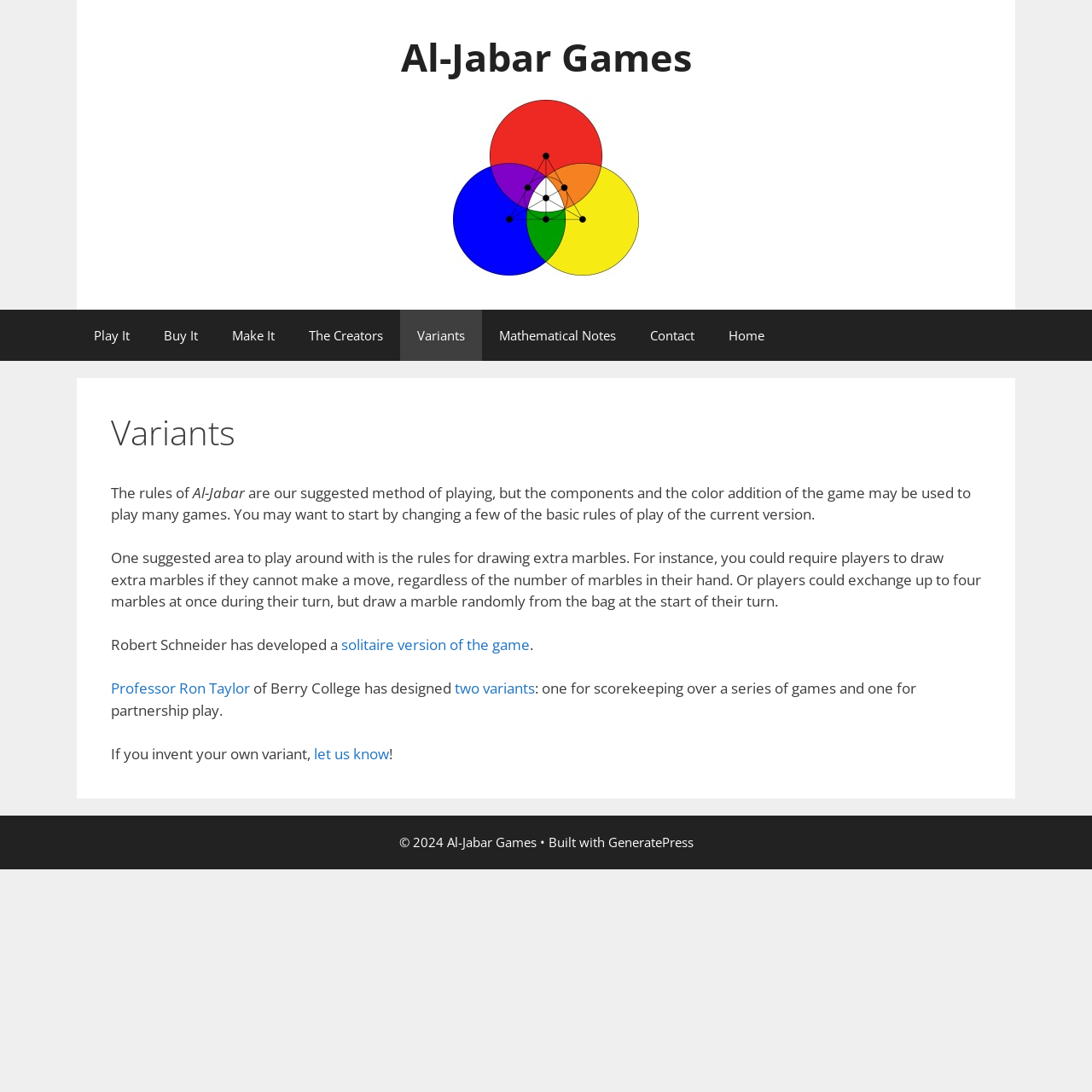Kindly determine the bounding box coordinates for the area that needs to be clicked to execute this instruction: "Contact the creators".

[0.288, 0.681, 0.356, 0.699]